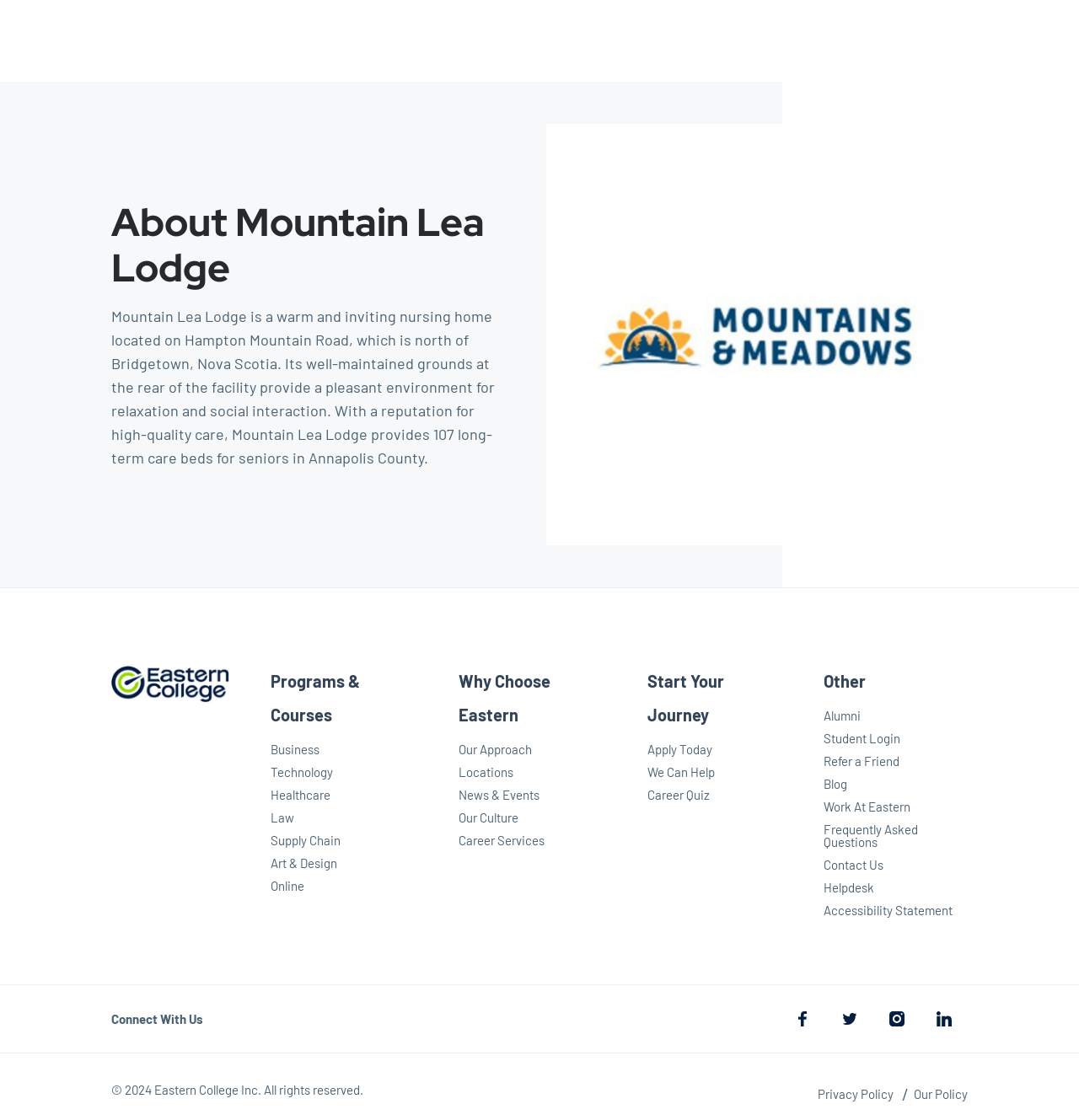Predict the bounding box coordinates of the area that should be clicked to accomplish the following instruction: "read the blog post about Michael Jackson's impact on pop culture". The bounding box coordinates should consist of four float numbers between 0 and 1, i.e., [left, top, right, bottom].

None